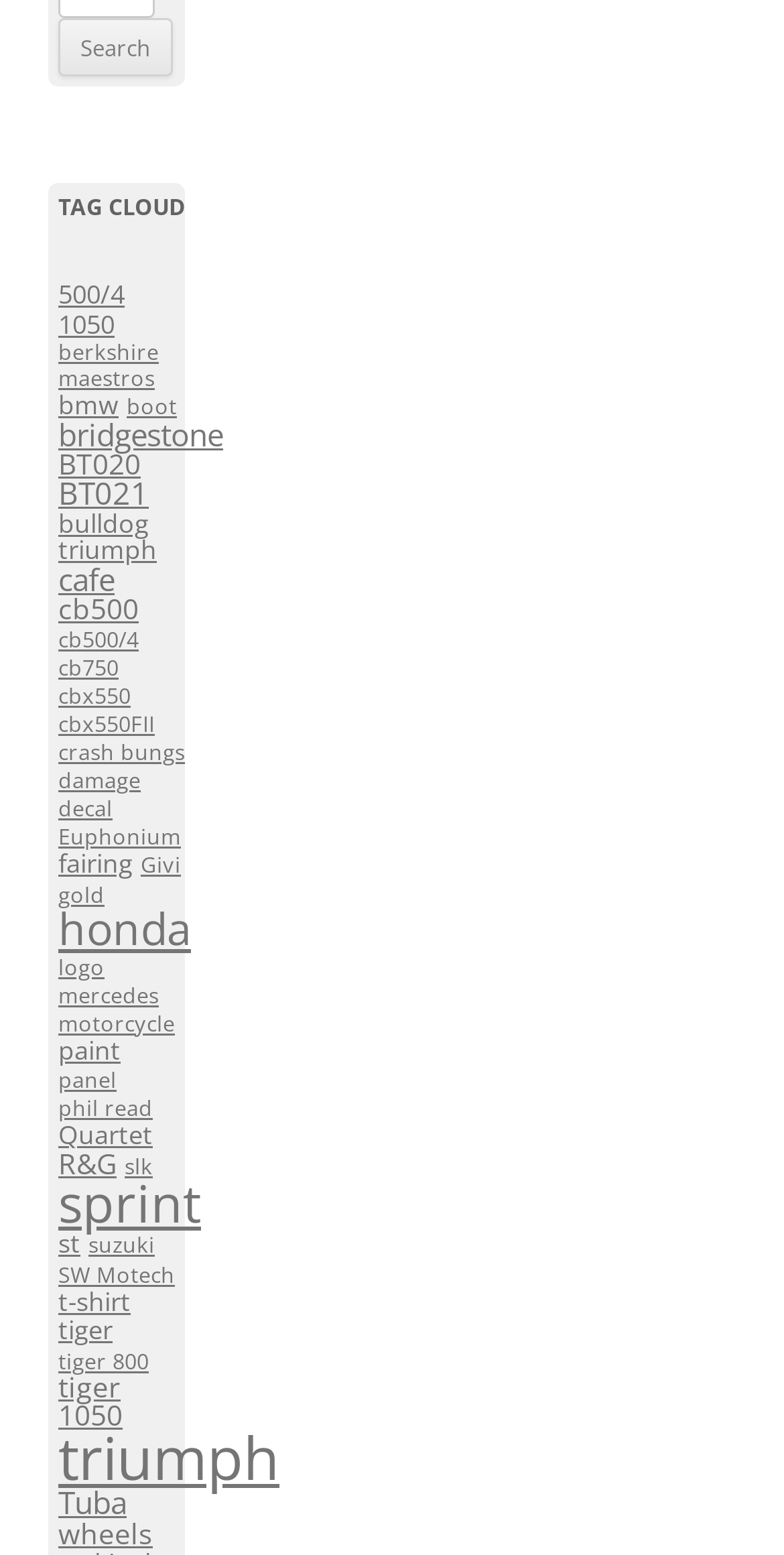Locate the bounding box coordinates of the element's region that should be clicked to carry out the following instruction: "Search". The coordinates need to be four float numbers between 0 and 1, i.e., [left, top, right, bottom].

[0.074, 0.011, 0.221, 0.05]